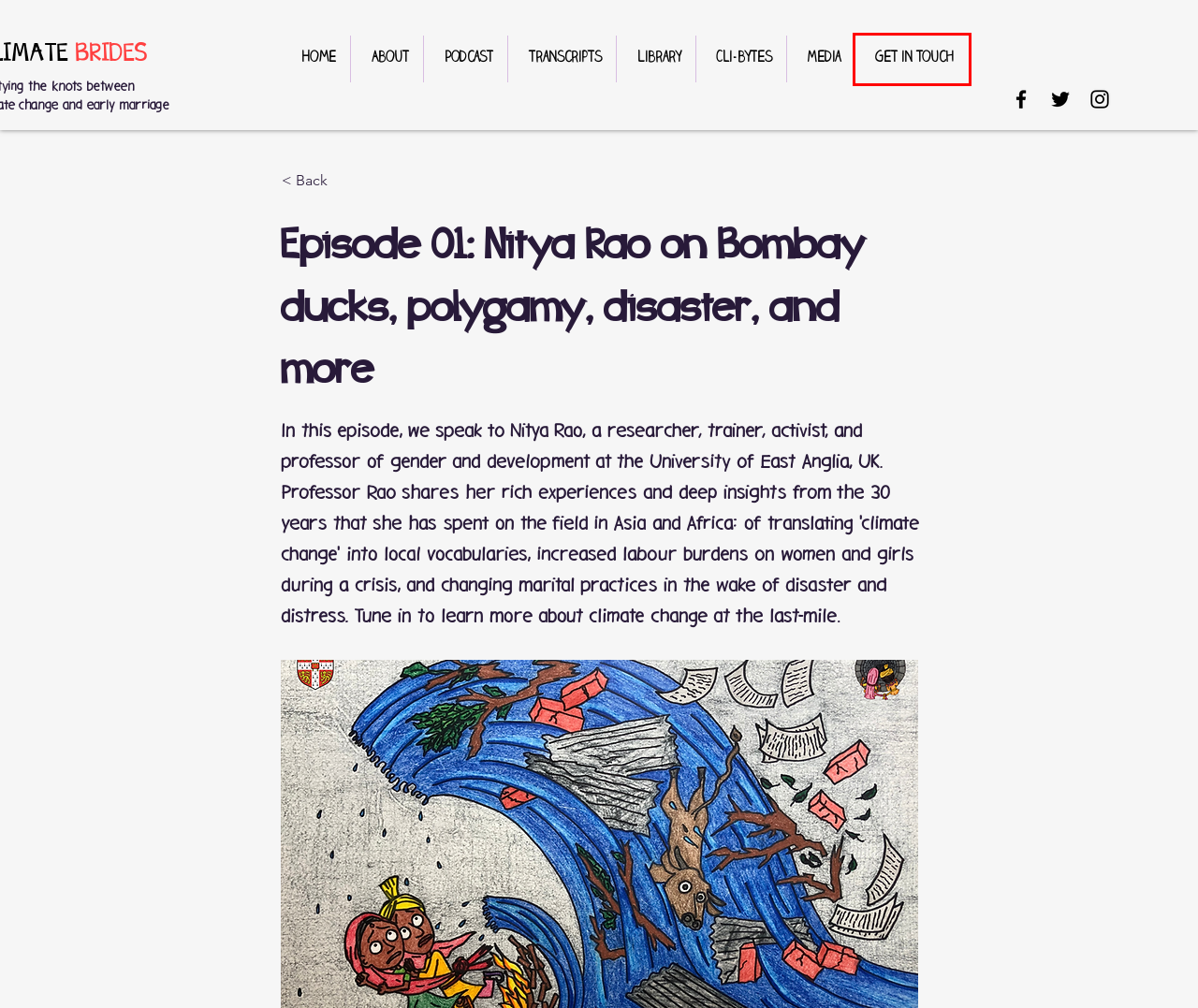You have been given a screenshot of a webpage with a red bounding box around a UI element. Select the most appropriate webpage description for the new webpage that appears after clicking the element within the red bounding box. The choices are:
A. About | Climate Brides
B. Library | Climate Brides
C. Podcast | Climate Brides
D. Cli-bytes | Climate Brides
E. Media | Climate Brides
F. Items1
G. Get in Touch | Climate Brides
H. Home | Climate Brides

G